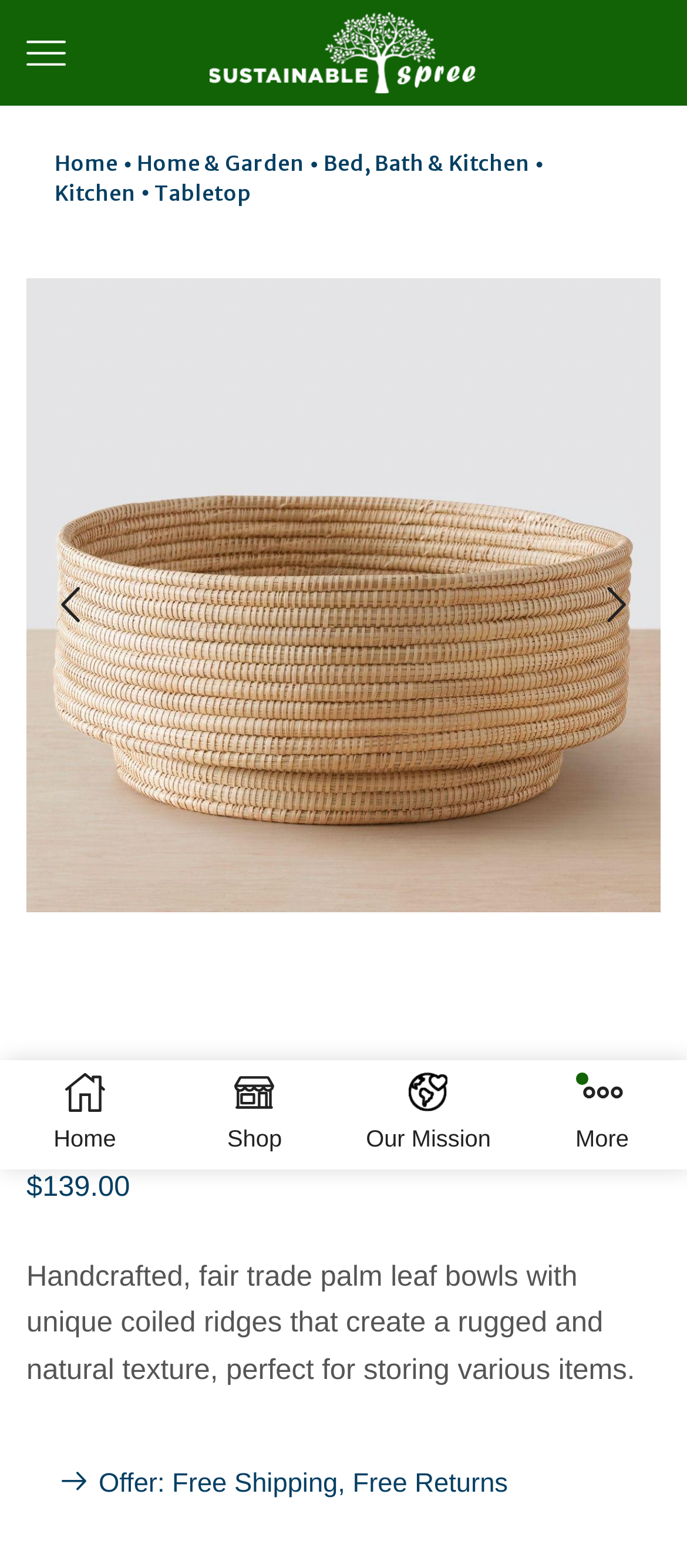Give a comprehensive overview of the webpage, including key elements.

This webpage is about a product called Mawa Bowl, which is a handcrafted, fair trade palm leaf bowl with unique coiled ridges. The page has a prominent image of the bowl at the top, taking up most of the width. Below the image, there is a navigation menu with links to "Home", "Home & Garden", "Bed, Bath & Kitchen", and "Kitchen". 

To the right of the navigation menu, there is a breadcrumb trail with links to "Home", "Tabletop", and "Mawa Bowl". Below the breadcrumb trail, there is a large section that displays the product information, including the product name "Mawa Bowl" in a heading, the brand "The Citizenry", and a description of the product. The product price, "$139.00", is displayed prominently below the description.

There are also buttons to navigate through product images, labeled "Previous slide" and "Next slide", which are positioned below the product information section. 

At the bottom of the page, there is a section with links to social media platforms, including Facebook, Twitter, Instagram, Tik-tok, and Youtube. Below that, there is a copyright notice and a link to the website creator, WebRocket. The page also has a footer menu with links to "Home", "Shop", and "Our Mission".